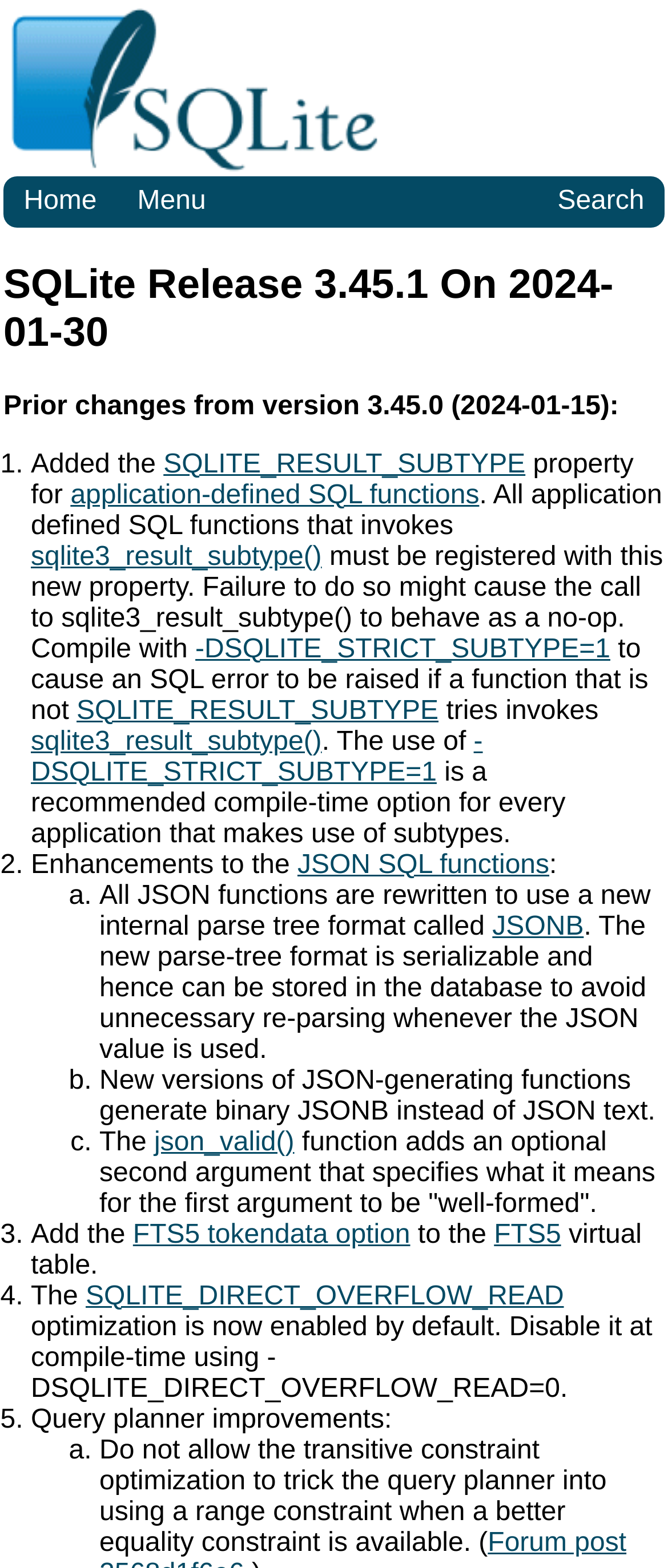Provide a single word or phrase answer to the question: 
What is the default state of the SQLITE_DIRECT_OVERFLOW_READ optimization?

Enabled